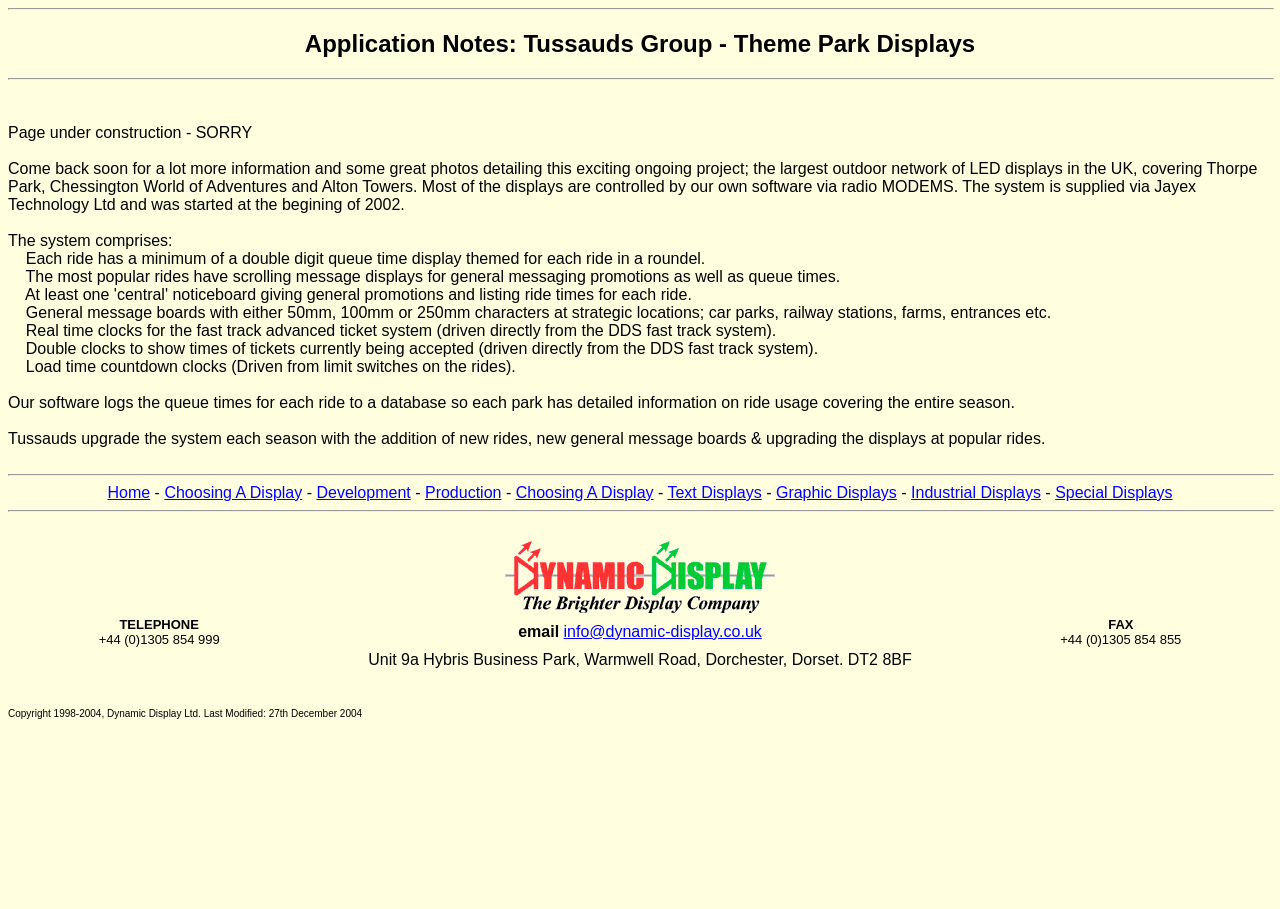What is the purpose of the scrolling message displays?
Answer the question with just one word or phrase using the image.

General messaging and promotions